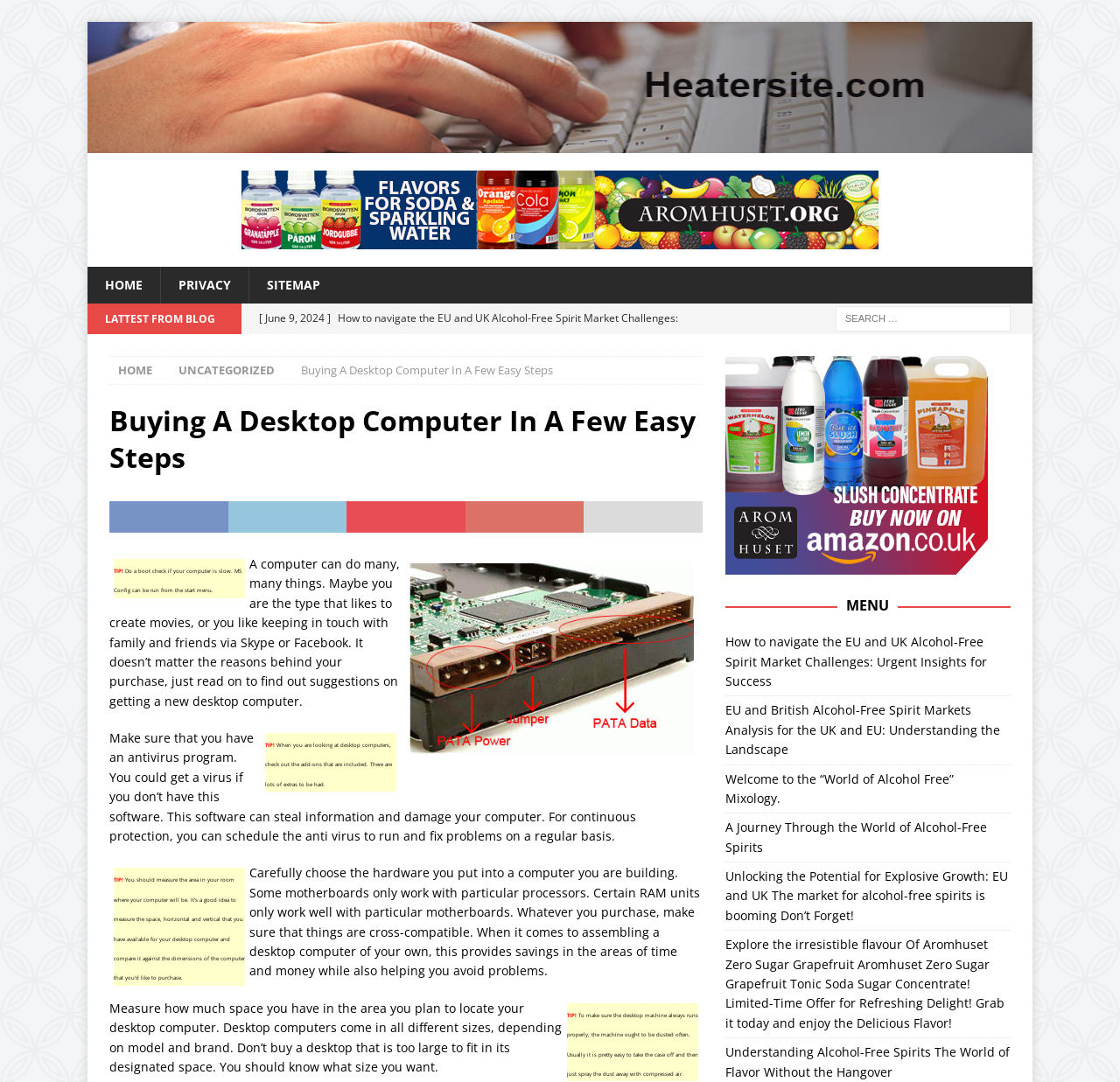What is the purpose of the search box?
Please look at the screenshot and answer using one word or phrase.

Search the website